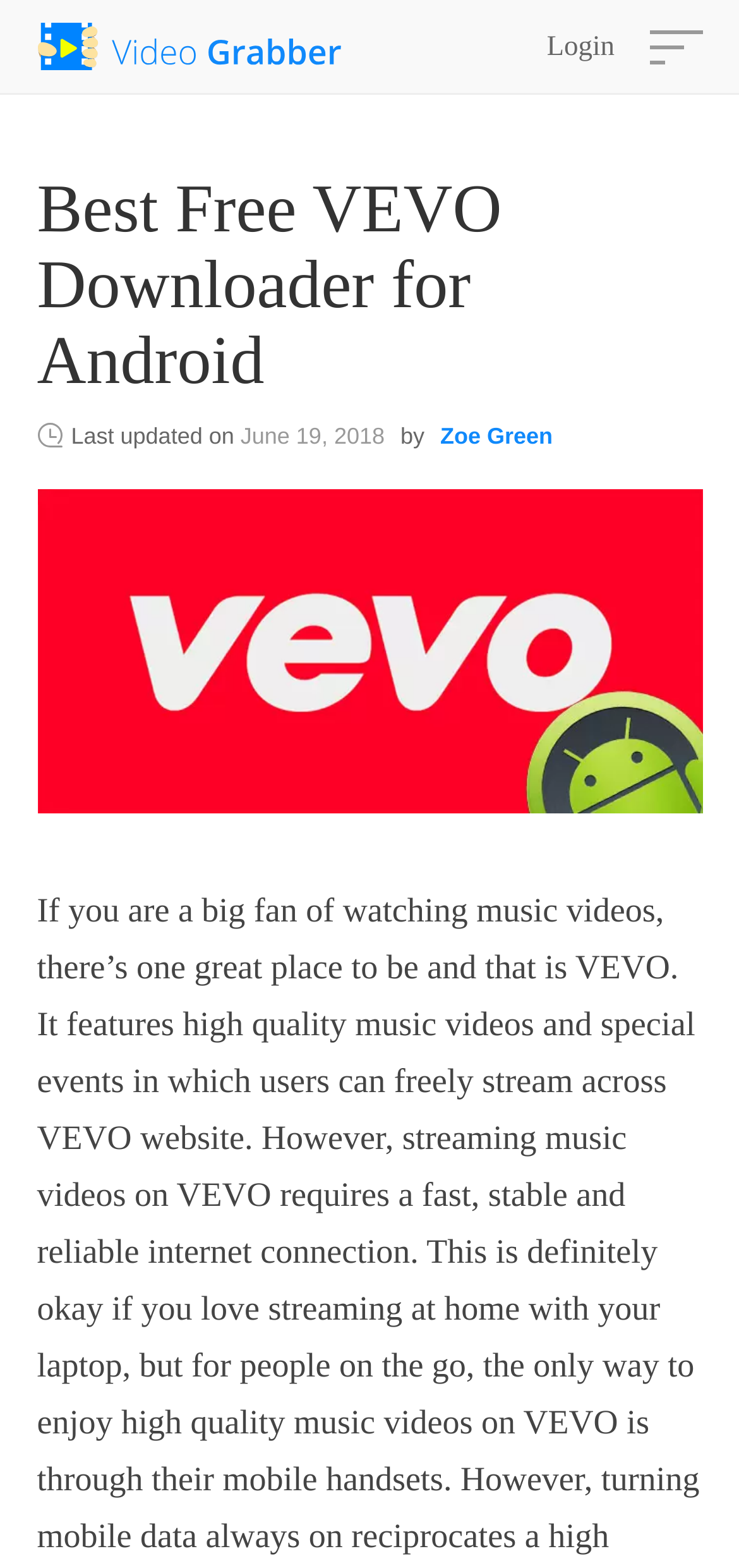When was the webpage content last updated?
Relying on the image, give a concise answer in one word or a brief phrase.

June 19, 2018